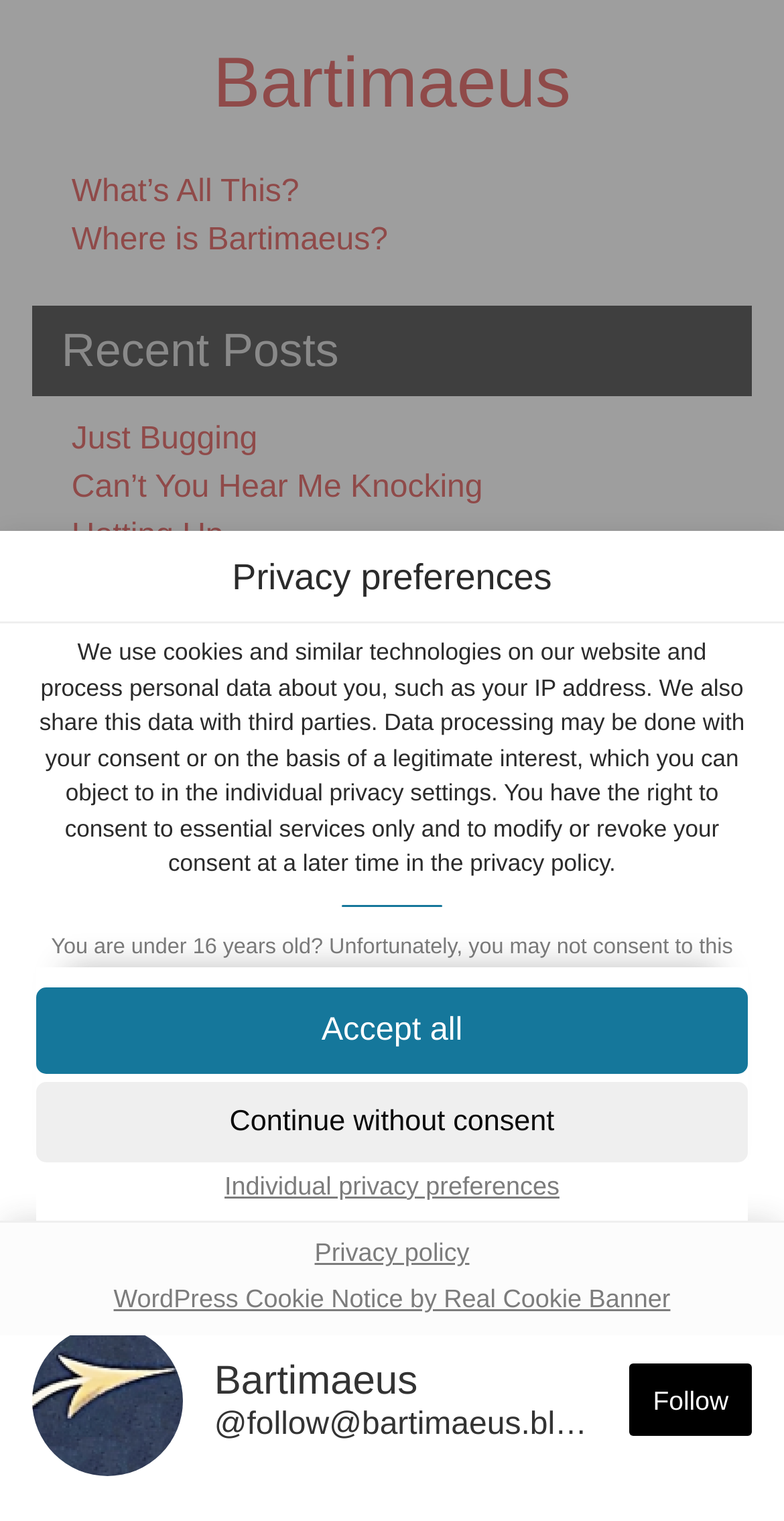Locate the bounding box coordinates of the element to click to perform the following action: 'Go to individual privacy preferences'. The coordinates should be given as four float values between 0 and 1, in the form of [left, top, right, bottom].

[0.046, 0.77, 0.954, 0.793]